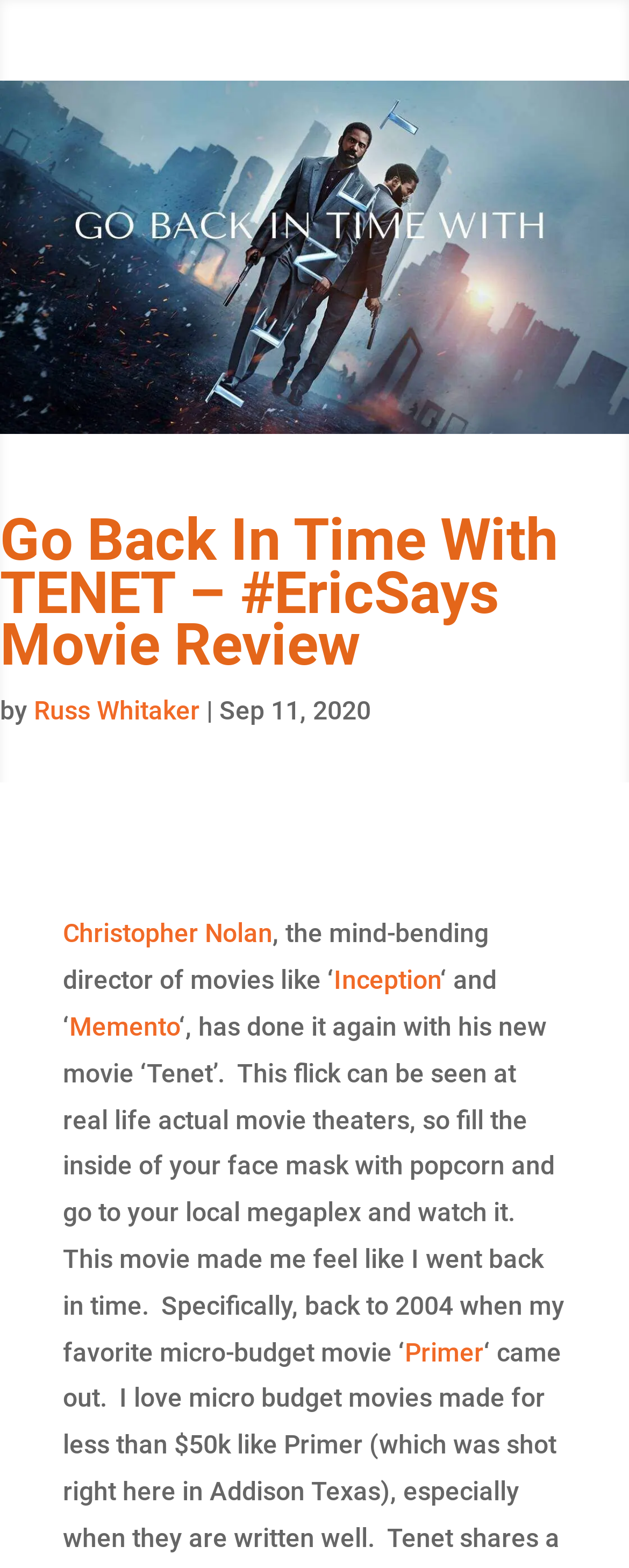What is the name of the movie that the reviewer compares to 'Tenet'?
Answer the question with as much detail as you can, using the image as a reference.

I found the name of the movie by reading the text that describes the reviewer's experience of watching 'Tenet'. The text mentions that the movie made the reviewer feel like they went back in time to 2004, when their favorite micro-budget movie 'Primer' came out.